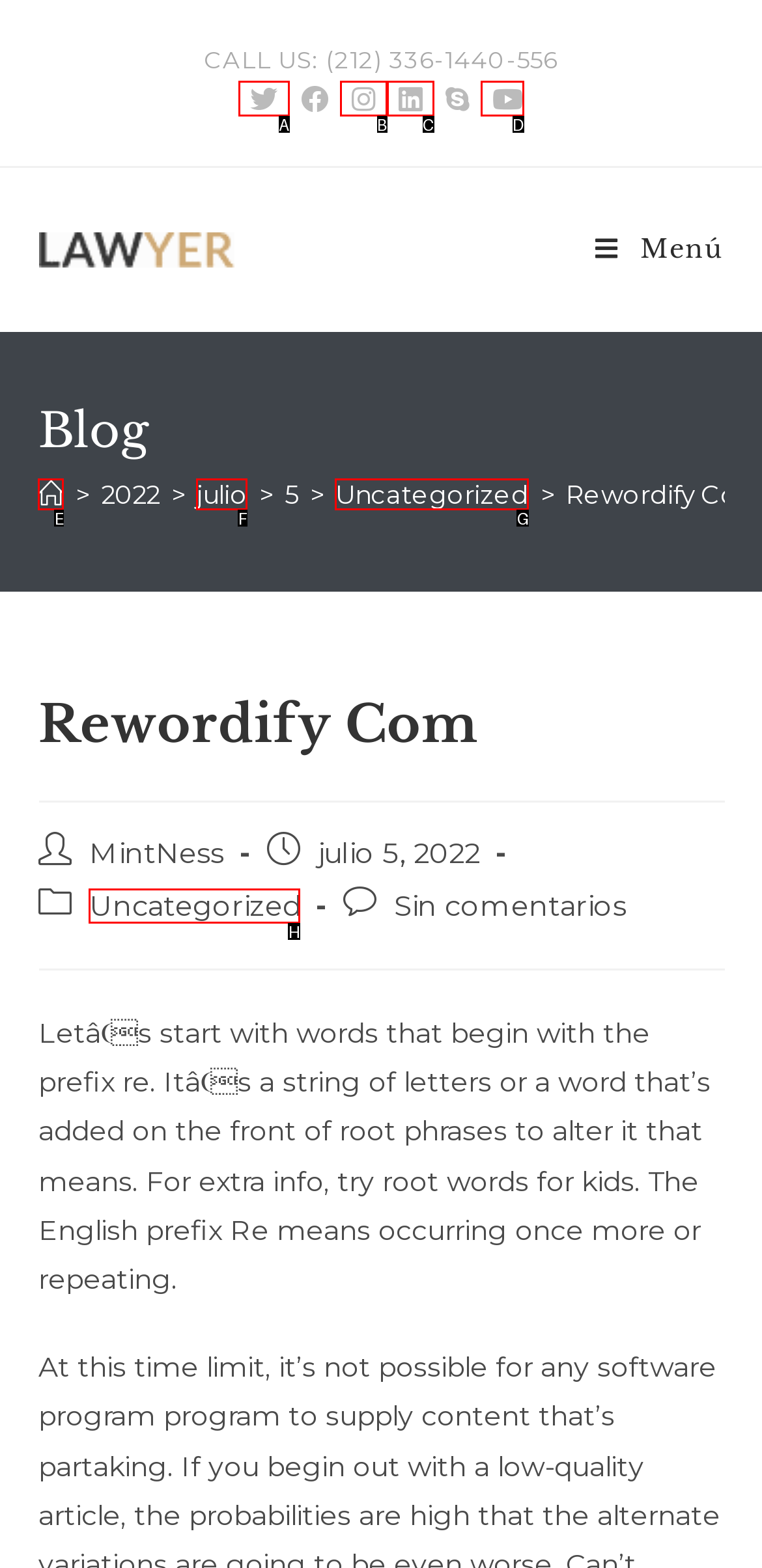To complete the task: Open the Uncategorized category, select the appropriate UI element to click. Respond with the letter of the correct option from the given choices.

H